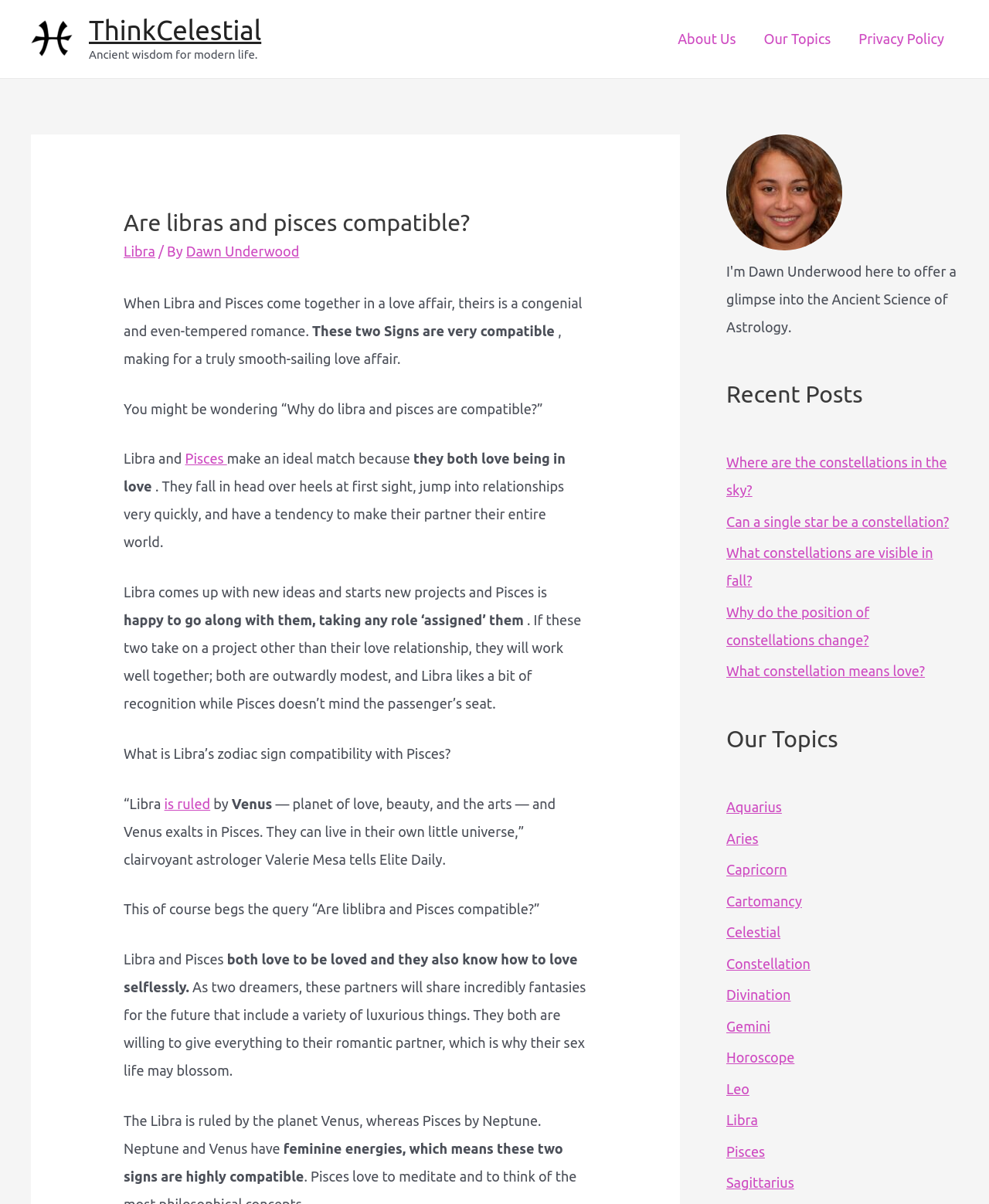What is the ruling planet of Libra?
Based on the screenshot, answer the question with a single word or phrase.

Venus